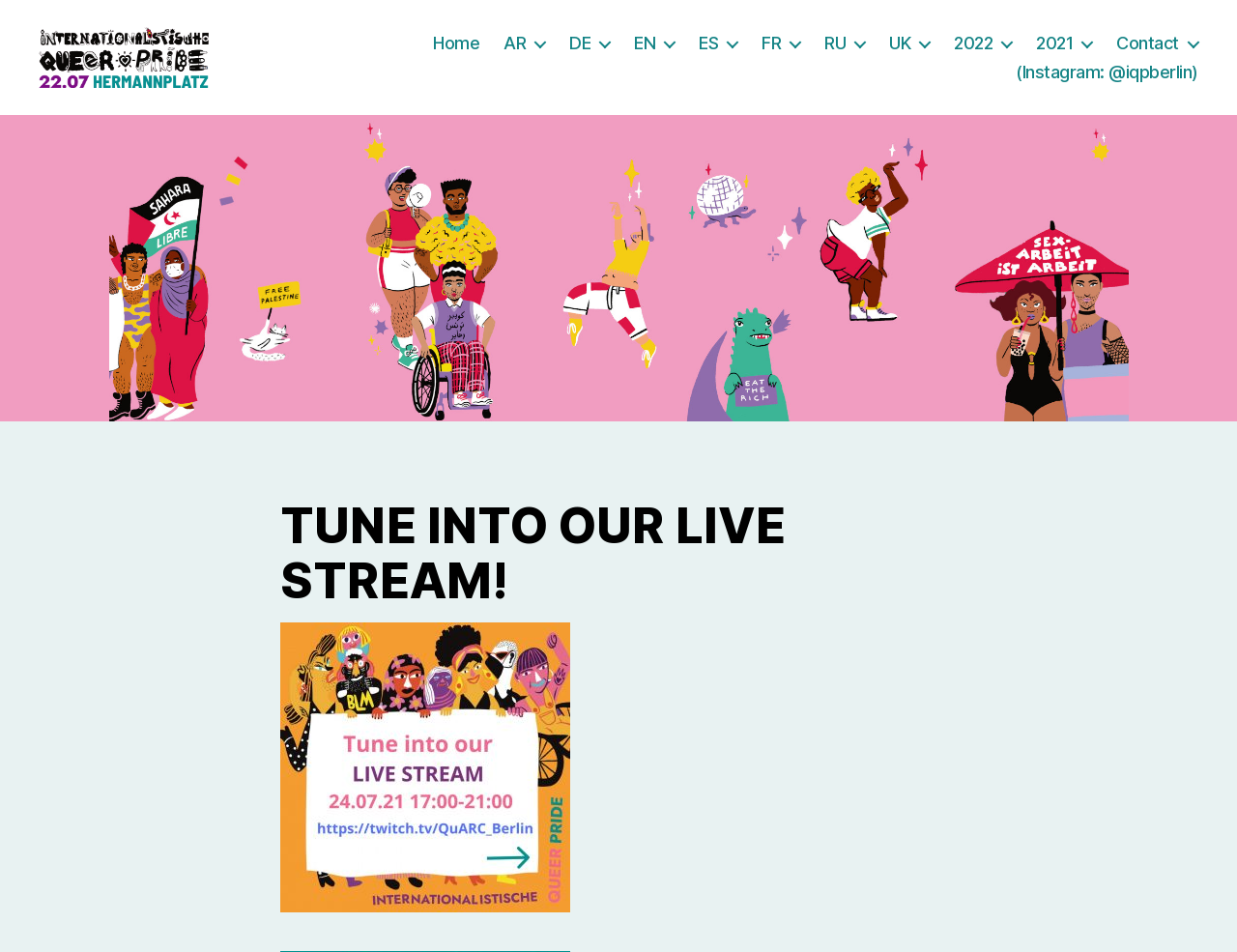What type of content is available on the webpage? Refer to the image and provide a one-word or short phrase answer.

Live Stream